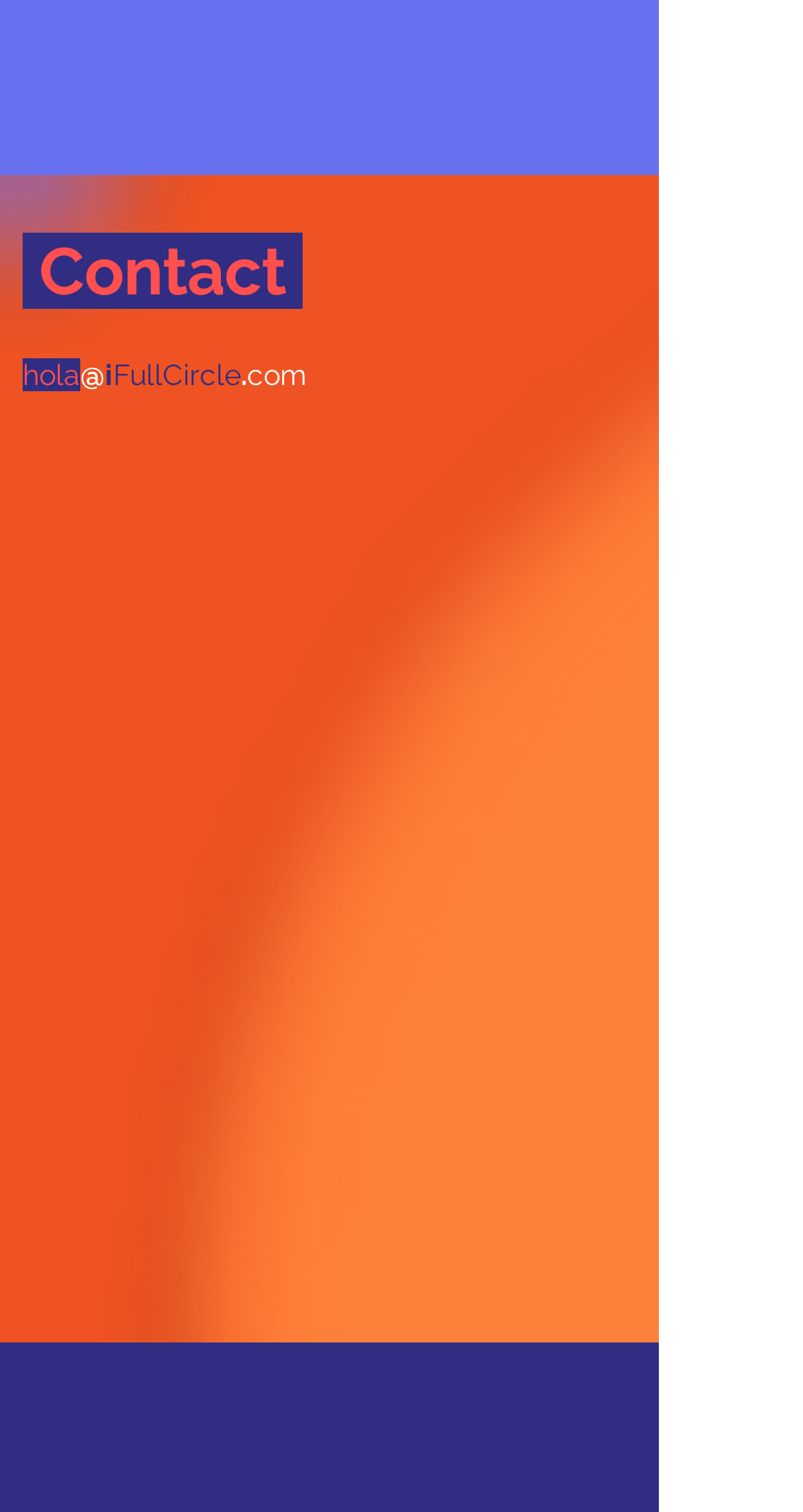Extract the bounding box coordinates for the described element: "placeholder="Write your message here"". The coordinates should be represented as four float numbers between 0 and 1: [left, top, right, bottom].

[0.028, 0.644, 0.695, 0.767]